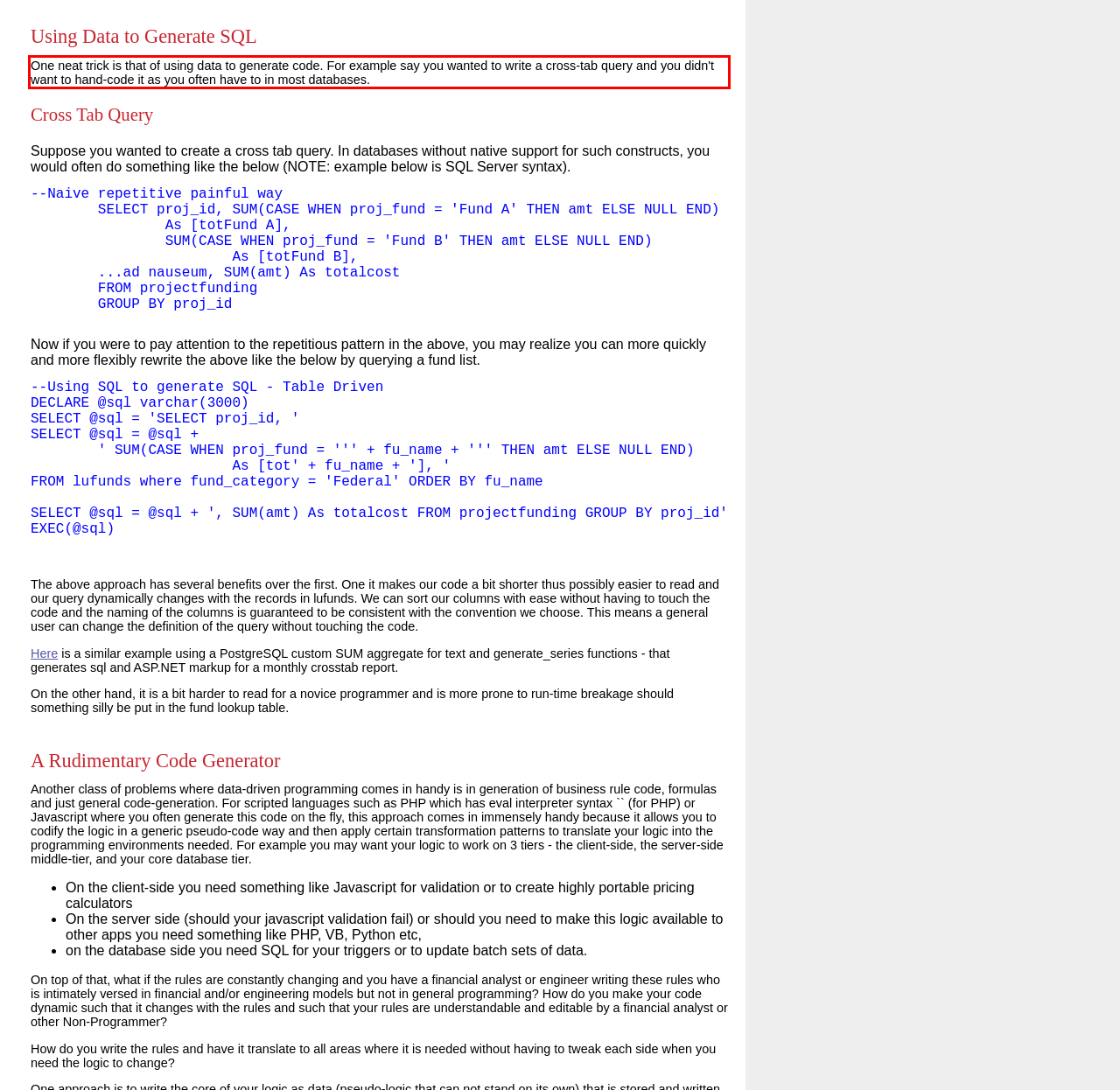From the screenshot of the webpage, locate the red bounding box and extract the text contained within that area.

One neat trick is that of using data to generate code. For example say you wanted to write a cross-tab query and you didn't want to hand-code it as you often have to in most databases.